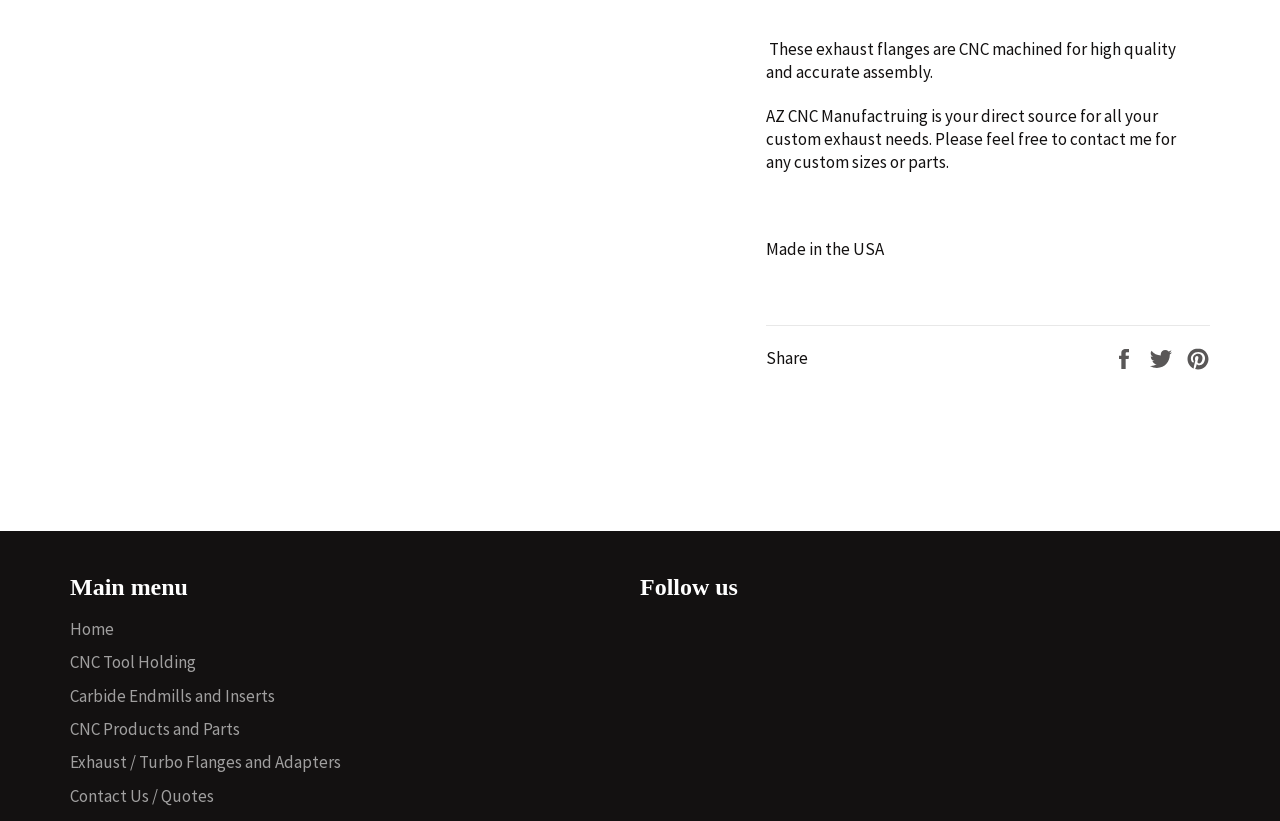Answer the following in one word or a short phrase: 
What is the purpose of the company?

Custom exhaust needs